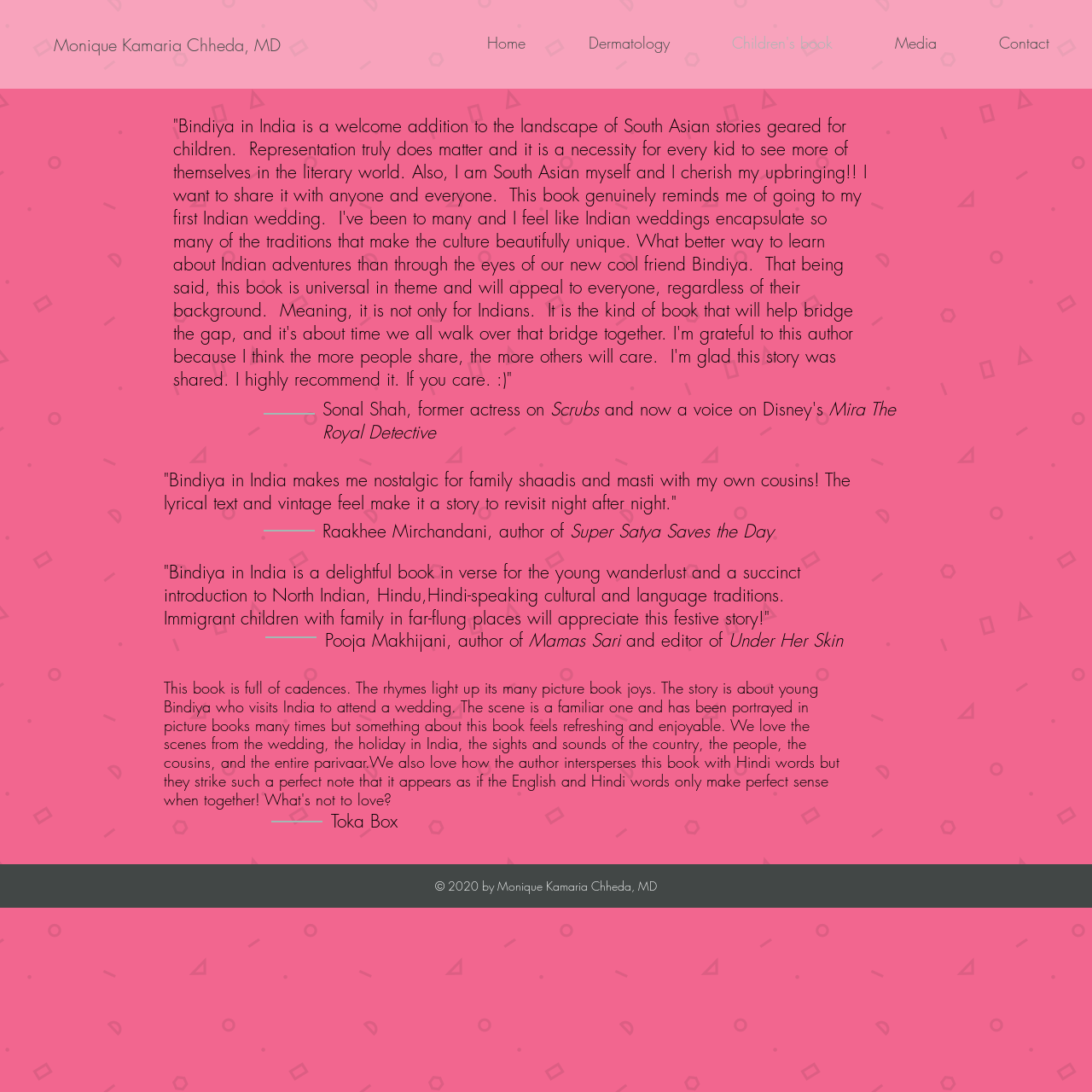Using the given element description, provide the bounding box coordinates (top-left x, top-left y, bottom-right x, bottom-right y) for the corresponding UI element in the screenshot: Children's book

[0.621, 0.02, 0.77, 0.059]